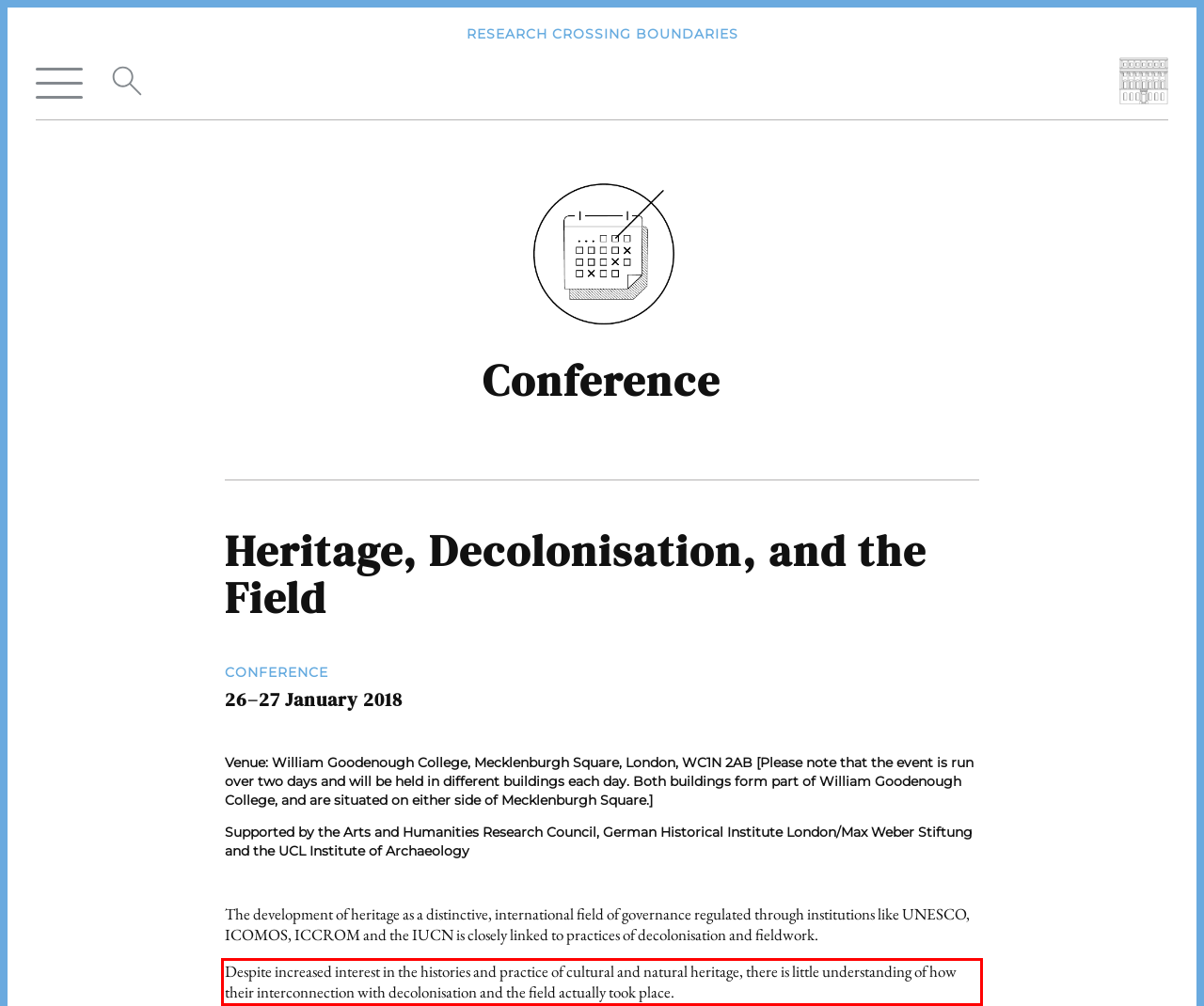View the screenshot of the webpage and identify the UI element surrounded by a red bounding box. Extract the text contained within this red bounding box.

Despite increased interest in the histories and practice of cultural and natural heritage, there is little understanding of how their interconnection with decolonisation and the field actually took place.